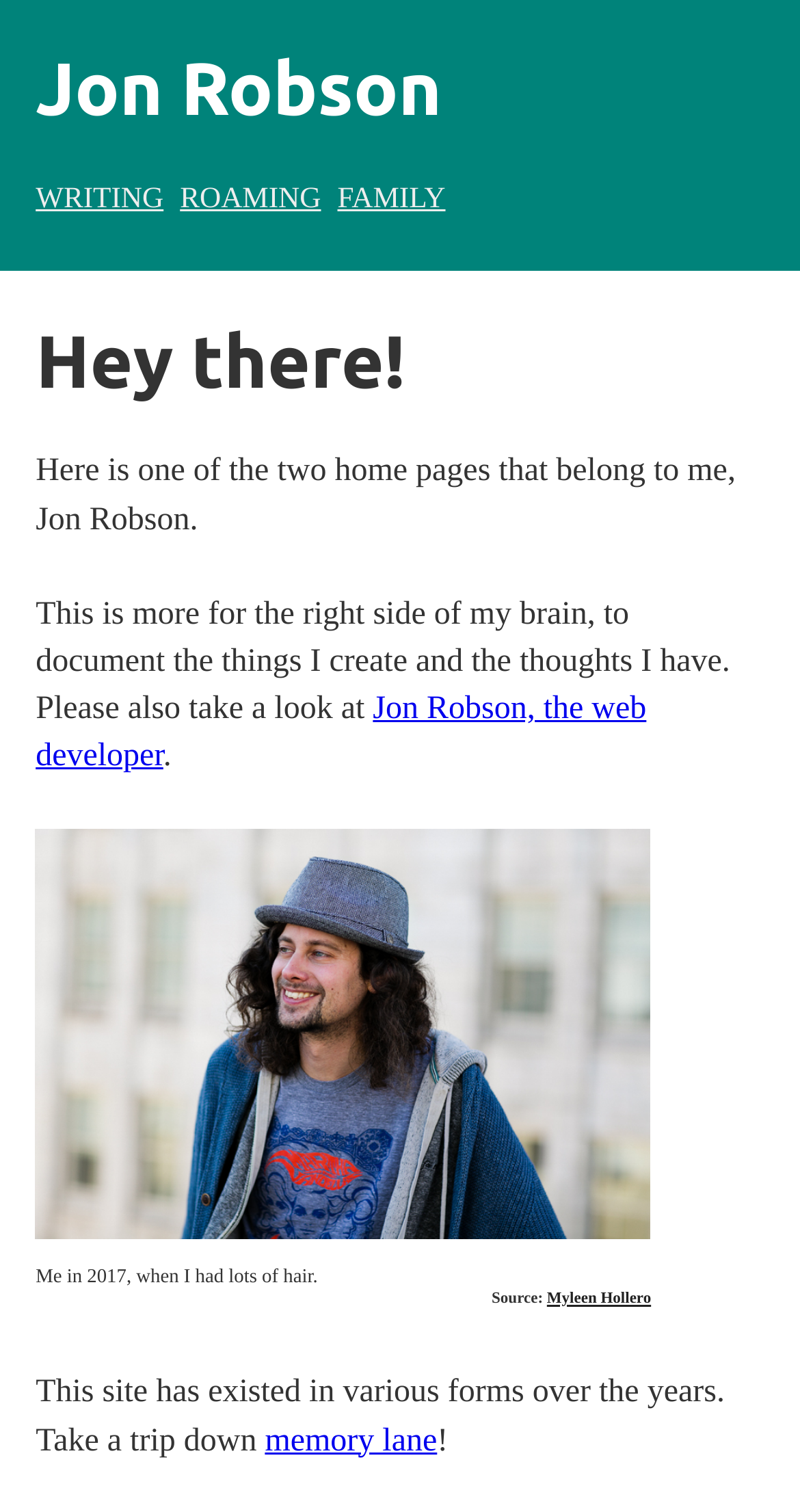What is the theme of the link 'memory lane'?
Kindly answer the question with as much detail as you can.

The answer can be inferred from the context in which the link 'memory lane' is mentioned, which is 'Take a trip down'. This suggests that the link leads to a page that showcases past versions of the website, allowing visitors to take a nostalgic trip down memory lane.